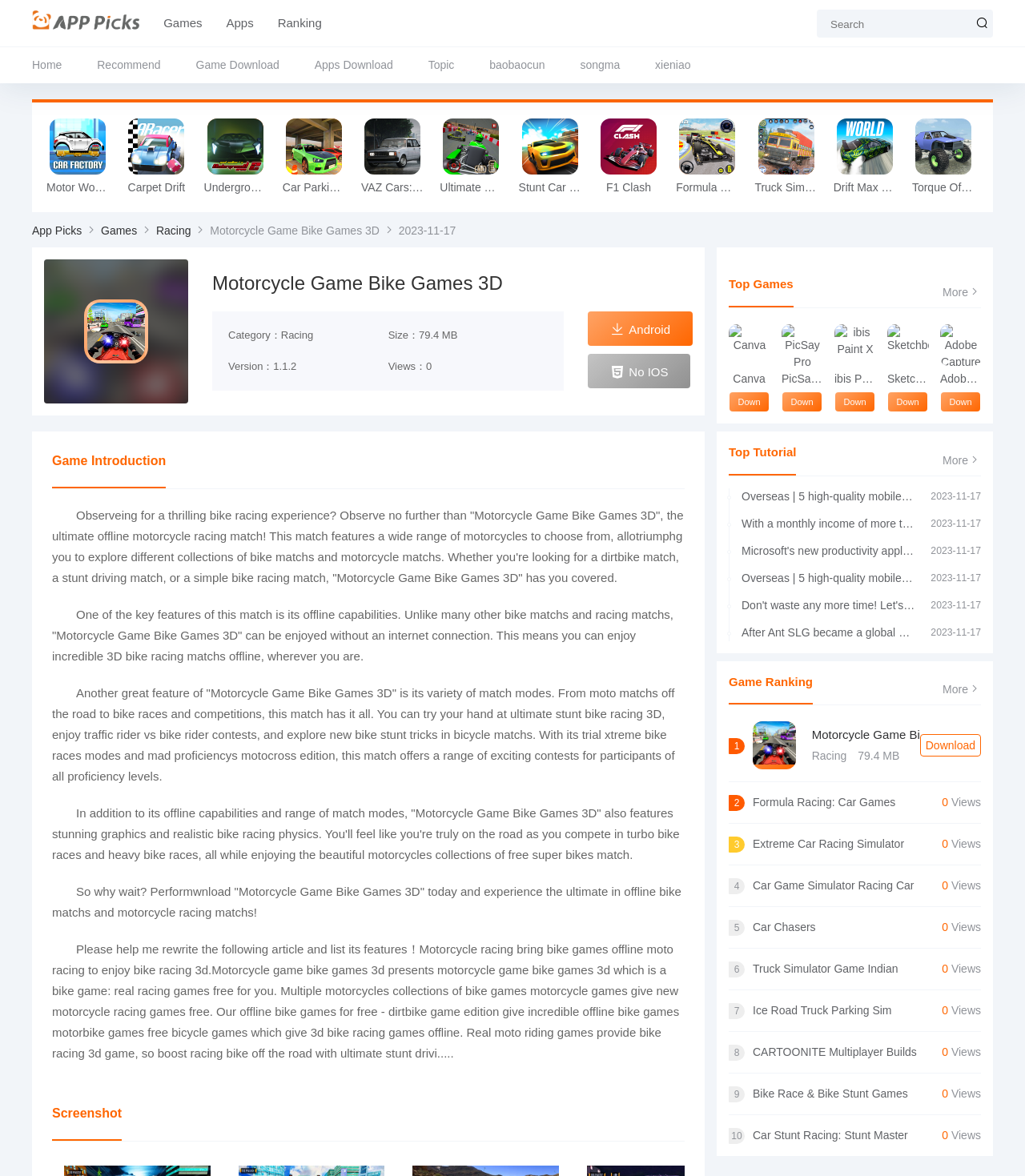Give a one-word or phrase response to the following question: What is the size of the game?

79.4 MB